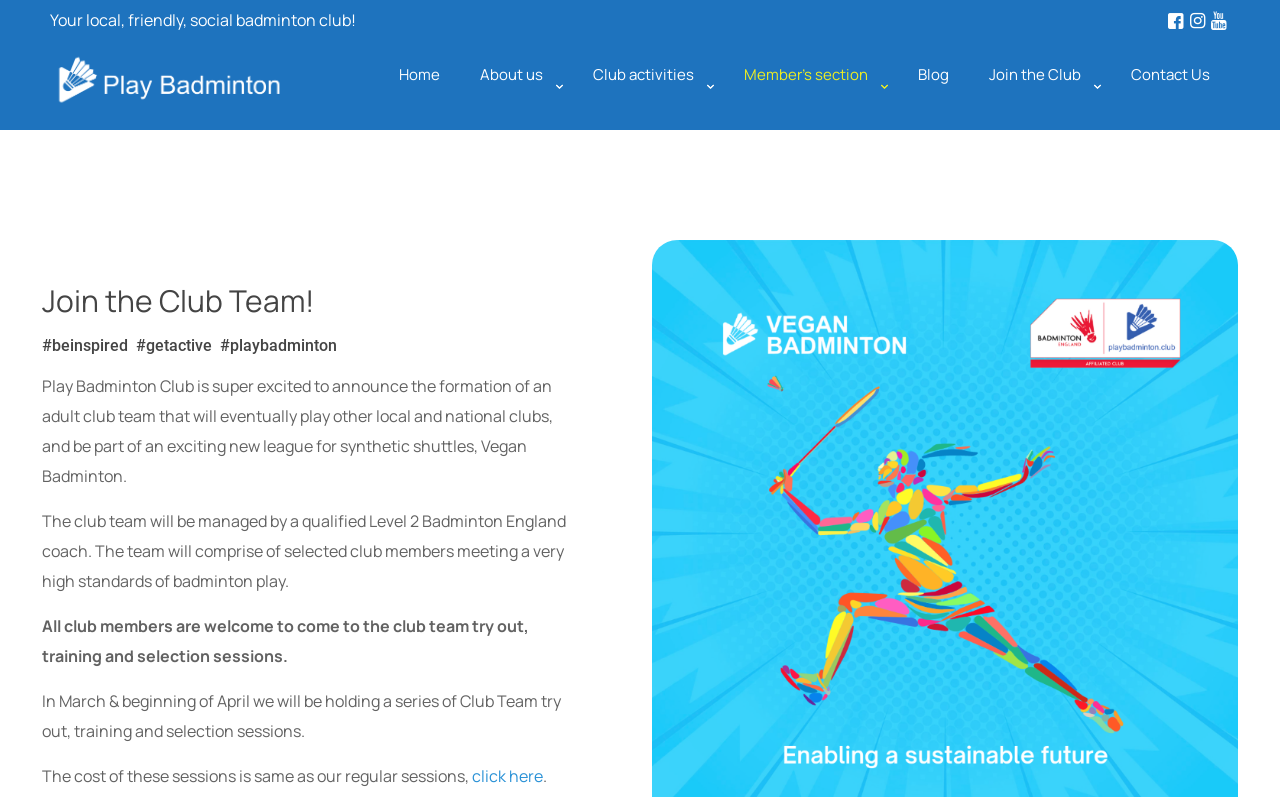Describe every aspect of the webpage comprehensively.

The webpage is about a local badminton club in Pinner and Northwood. At the top, there is a brief introduction to the club, stating that it is a friendly and social badminton club. 

To the top-right, there are three social media links, represented by icons. Below the introduction, there is a navigation menu with links to different sections of the website, including "Home", "About us", "Club activities", "Member's section", "Blog", "Join the Club", and "Contact Us". Each of these links has a toggle submenu option.

The main content of the webpage is about the club team, with a heading "Join the Club Team!" and a series of hashtags "#beinspired #getactive #playbadminton". There is a detailed description of the club team, including its formation, management, and selection process. The team will be managed by a qualified coach and will comprise of selected club members meeting high standards of badminton play. 

The webpage also announces a series of try-out, training, and selection sessions for the club team, which will be held in March and April. The cost of these sessions is the same as the regular sessions. There is a link to click for more information.